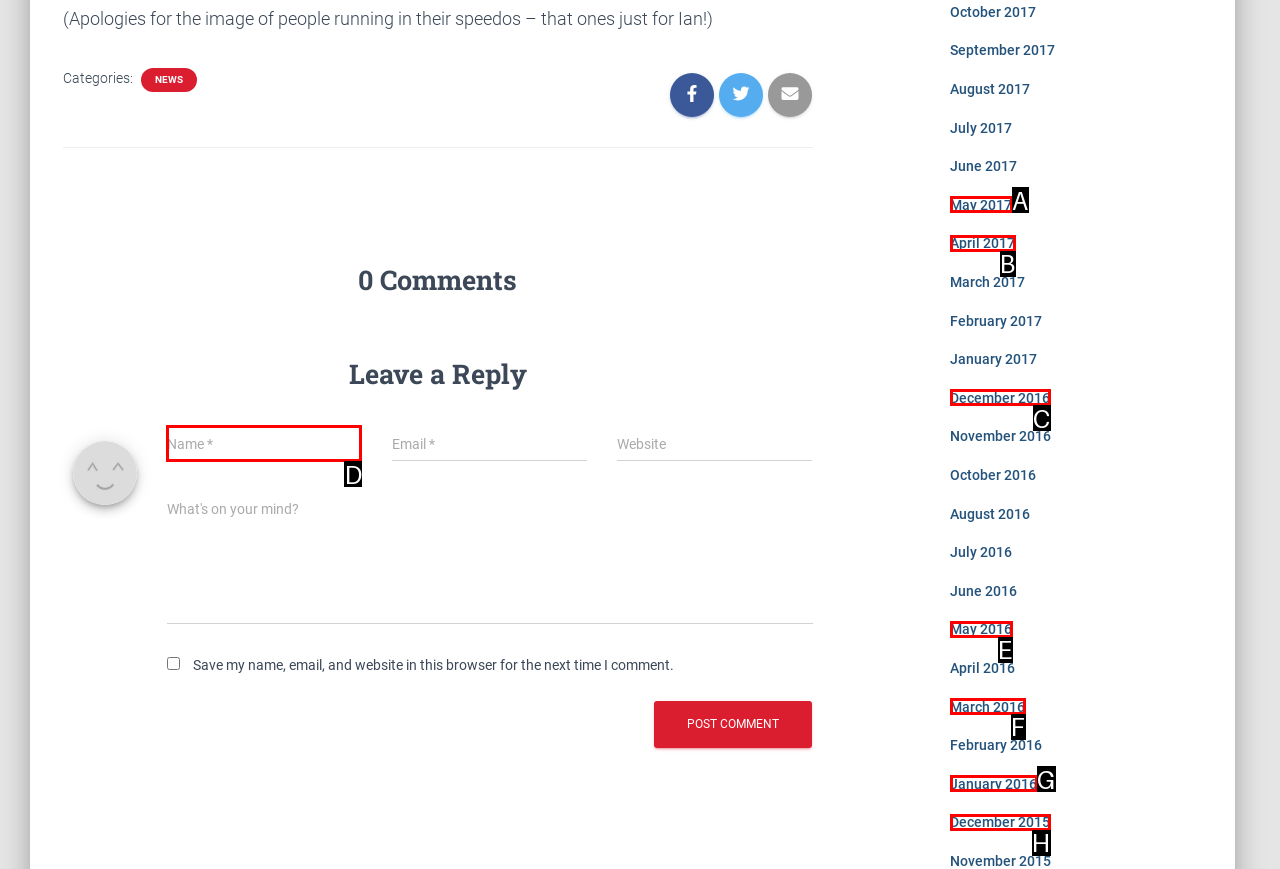Based on the element described as: · Student Portal system
Find and respond with the letter of the correct UI element.

None